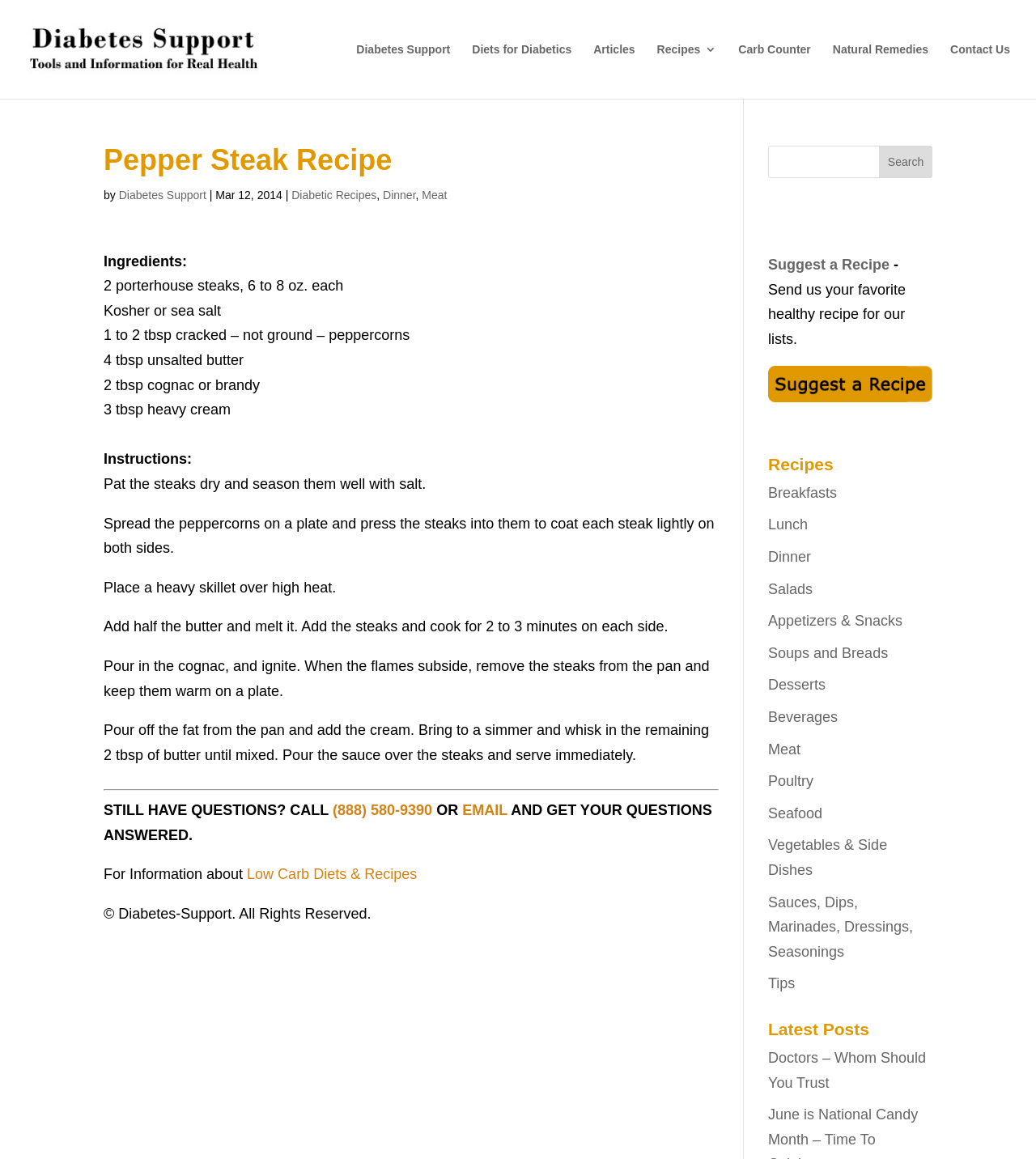Can you specify the bounding box coordinates of the area that needs to be clicked to fulfill the following instruction: "Explore low carb diets and recipes"?

[0.238, 0.748, 0.402, 0.762]